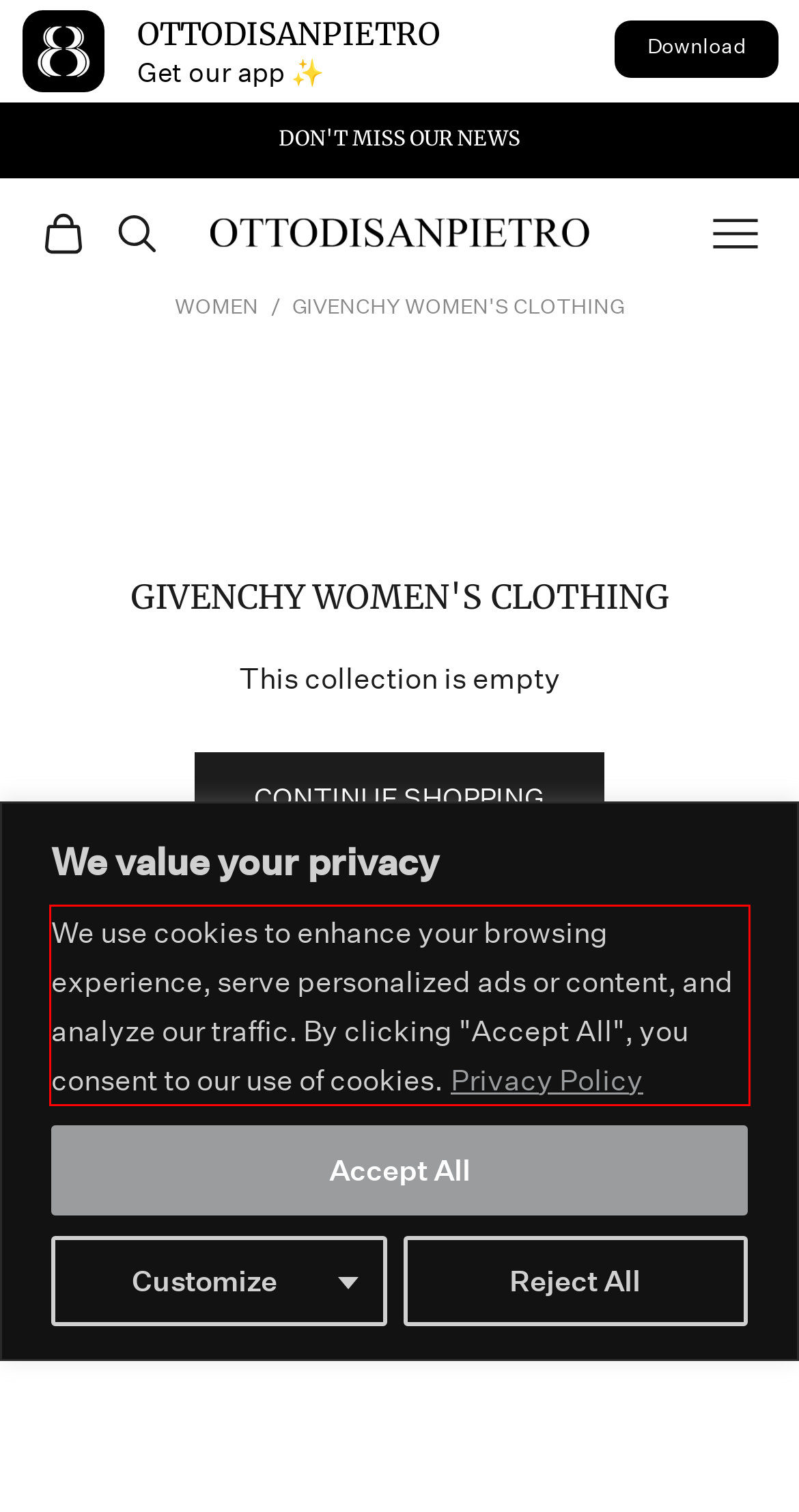Using the provided screenshot of a webpage, recognize and generate the text found within the red rectangle bounding box.

We use cookies to enhance your browsing experience, serve personalized ads or content, and analyze our traffic. By clicking "Accept All", you consent to our use of cookies. Privacy Policy